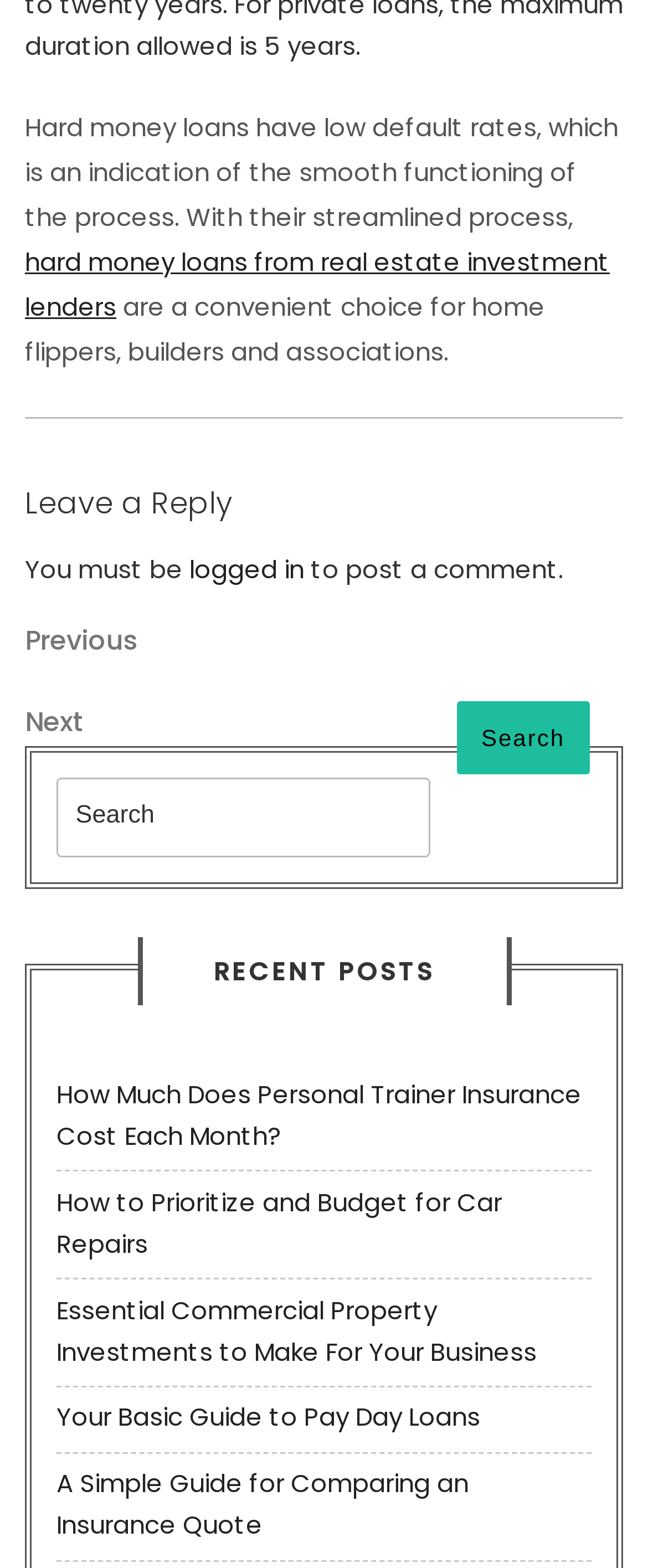How many recent posts are listed?
Could you give a comprehensive explanation in response to this question?

Under the 'RECENT POSTS' heading, there are five links to recent posts, including 'How Much Does Personal Trainer Insurance Cost Each Month?', 'How to Prioritize and Budget for Car Repairs', and three others.